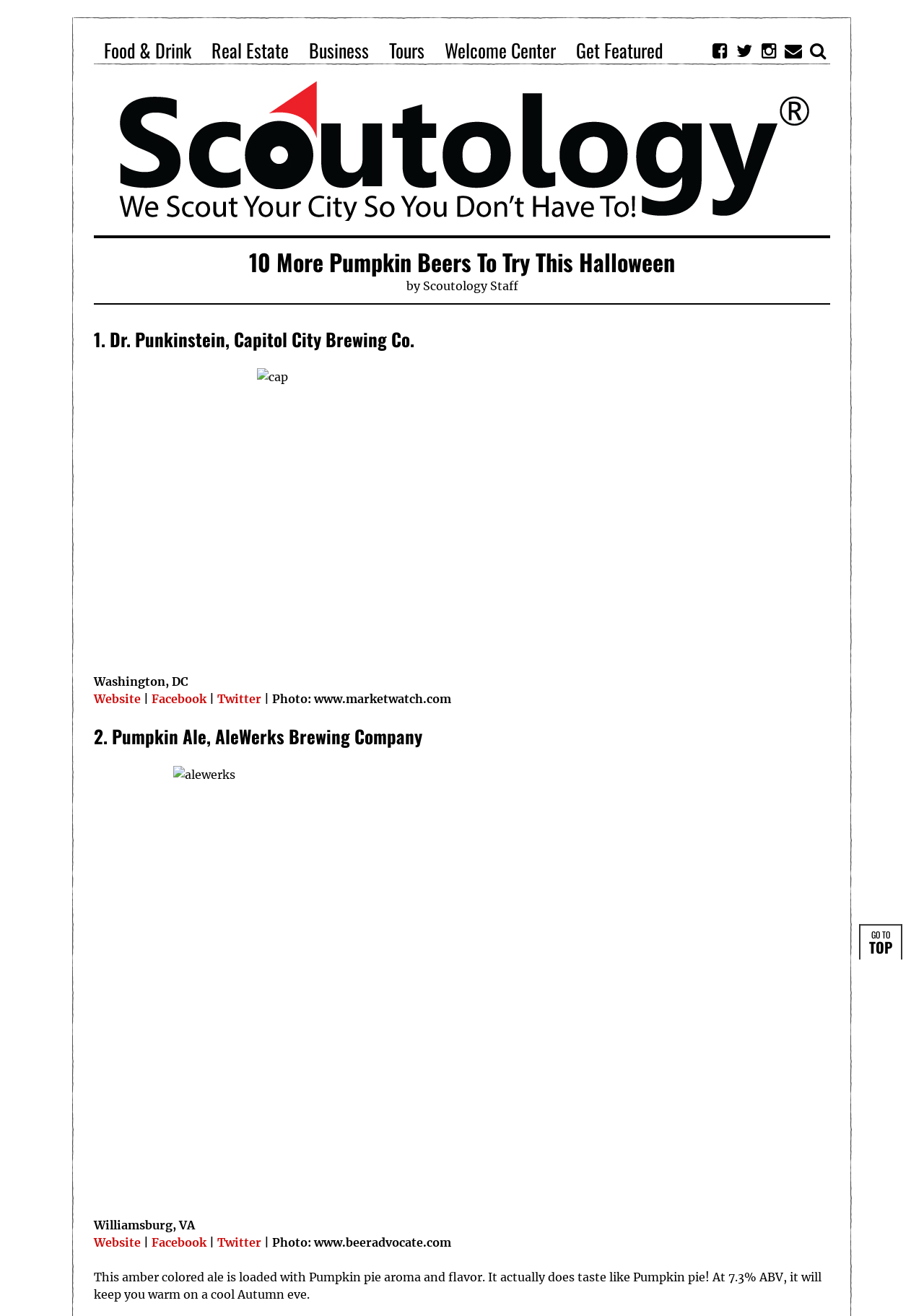Identify the bounding box coordinates for the UI element described as follows: "Email". Ensure the coordinates are four float numbers between 0 and 1, formatted as [left, top, right, bottom].

[0.845, 0.027, 0.872, 0.049]